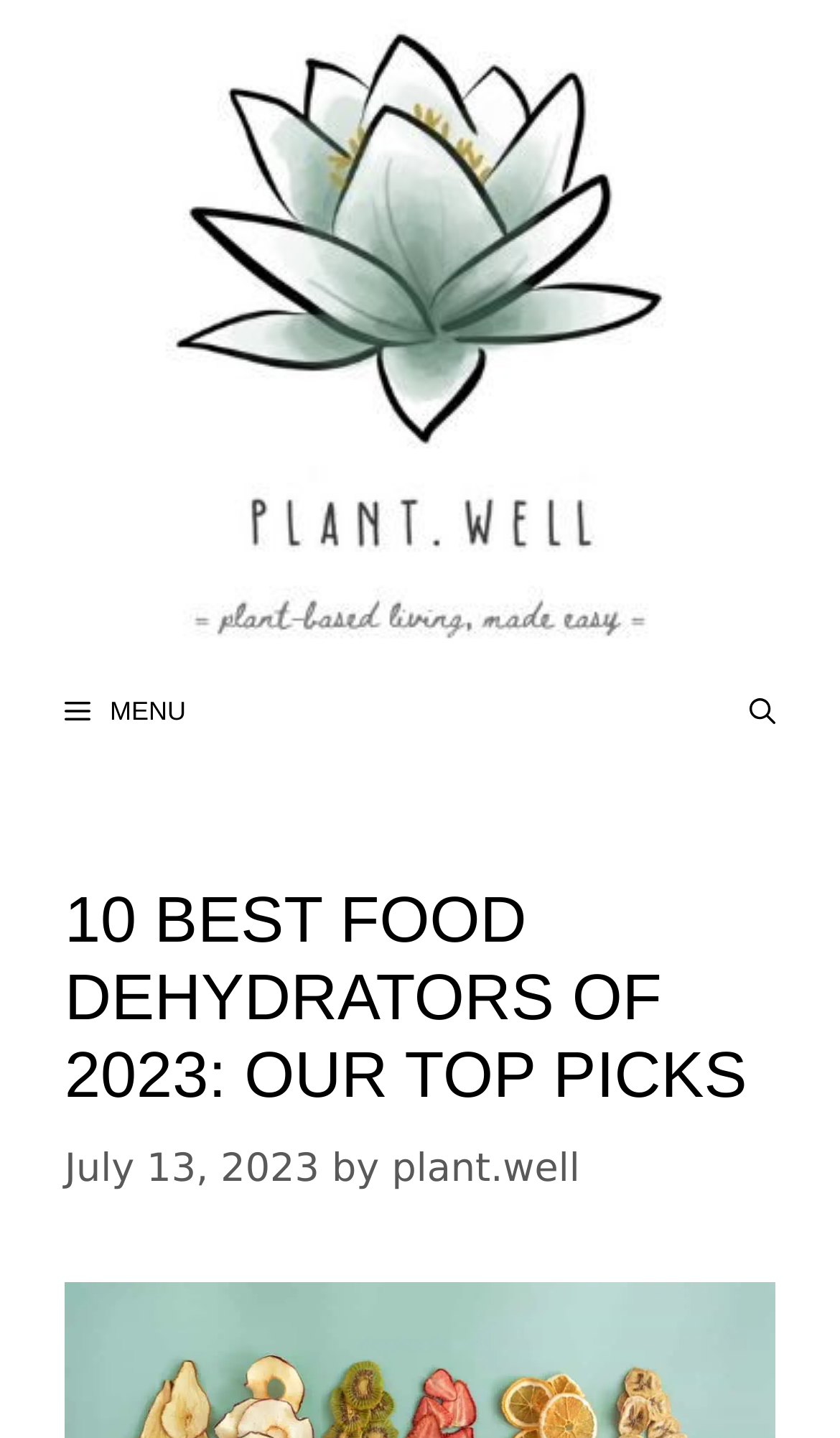Explain in detail what is displayed on the webpage.

This webpage is a blog post about the top 10 food dehydrators of 2023. At the top of the page, there is a banner that spans the entire width, containing a link to the website "plant.well" and an image with the same name. Below the banner, there is a navigation menu that also spans the entire width, with a "MENU" button on the left and a "Search Bar" link on the right.

The main content of the page is a header section that takes up most of the page's width. It contains a heading that reads "10 BEST FOOD DEHYDRATORS OF 2023: OUR TOP PICKS" in a large font size. Below the heading, there is a timestamp that indicates the post was published on July 13, 2023, followed by the author's name, which is a link to the website "plant.well".